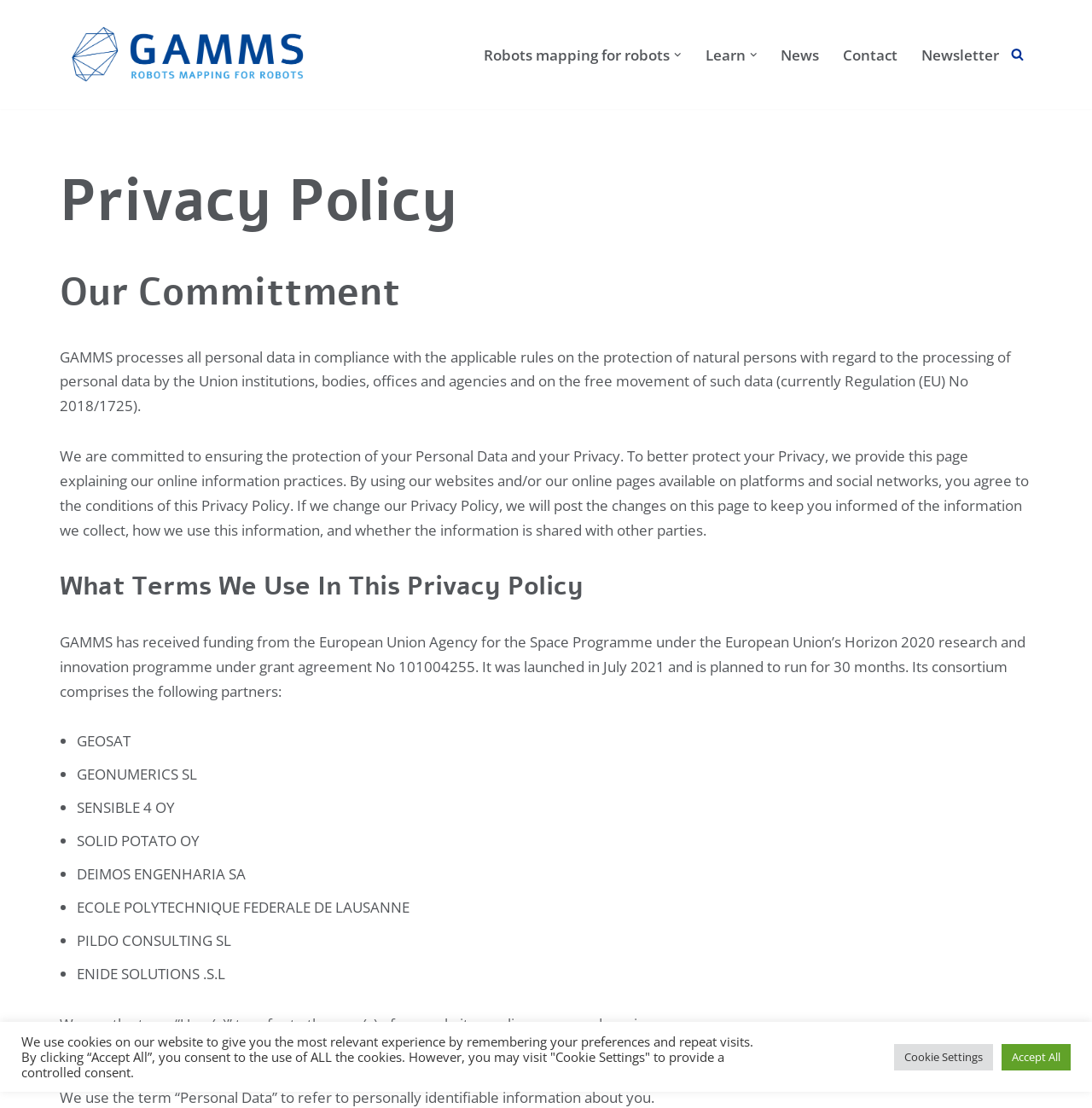Consider the image and give a detailed and elaborate answer to the question: 
What is the funding source of GAMMS?

The funding source of GAMMS can be found in the text that says 'GAMMS has received funding from the European Union Agency for the Space Programme under the European Union’s Horizon 2020 research and innovation programme under grant agreement No 101004255.' This indicates that GAMMS is funded by the European Union Agency for the Space Programme.